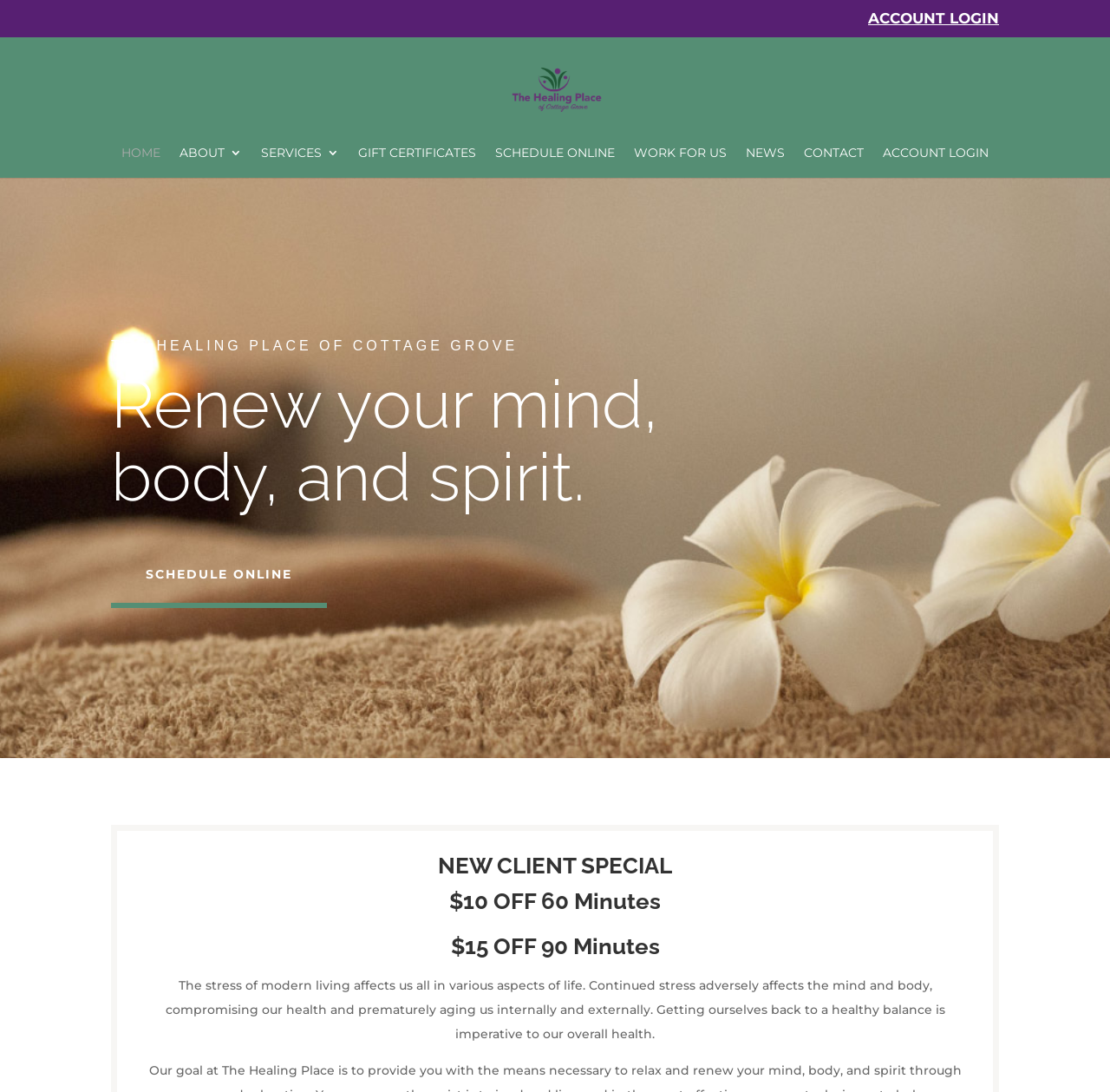Kindly respond to the following question with a single word or a brief phrase: 
What is the theme of this webpage?

wellness